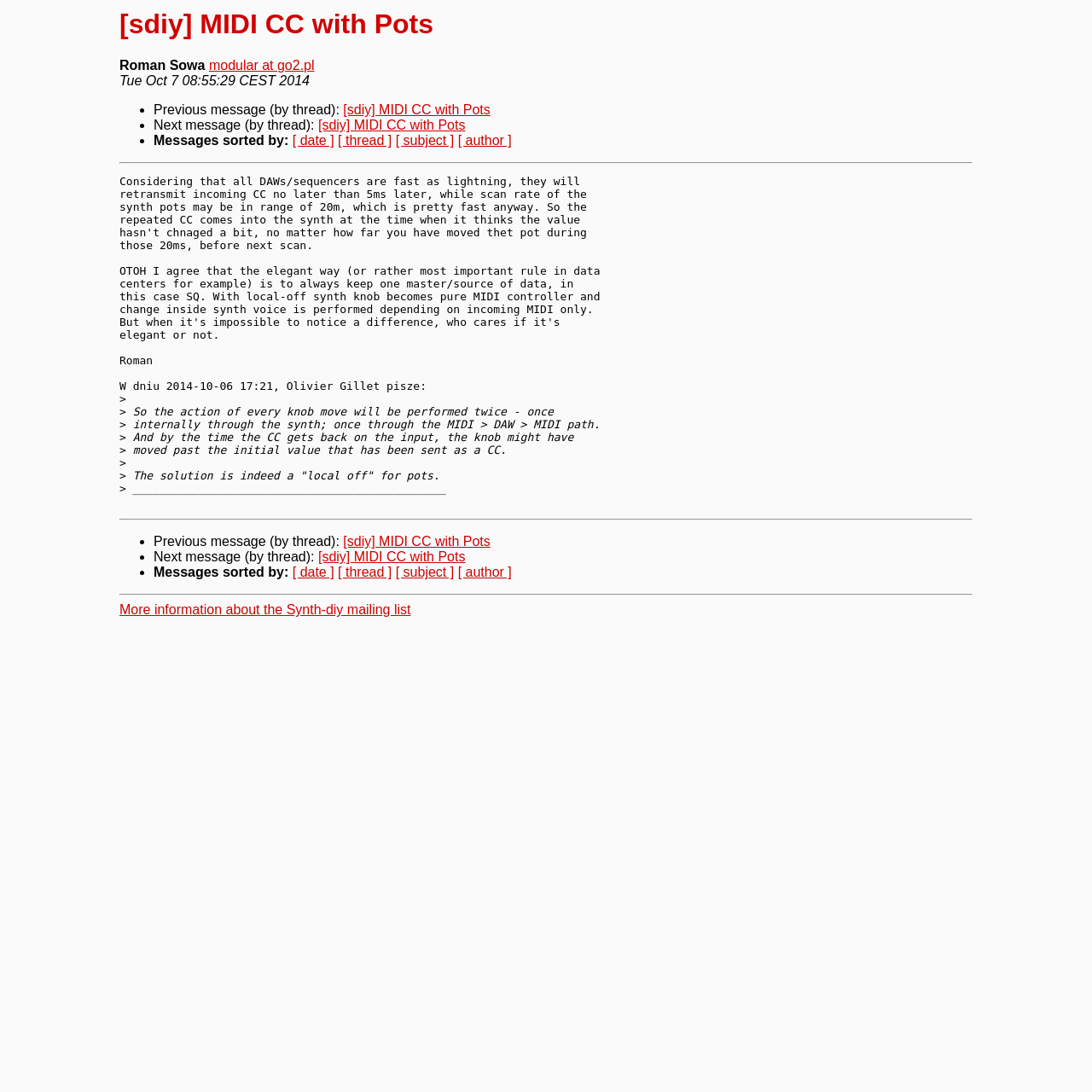Based on what you see in the screenshot, provide a thorough answer to this question: How many links are there for sorting messages?

There are four links for sorting messages, which are '[ date ]', '[ thread ]', '[ subject ]', and '[ author ]', located near the bottom of the webpage, and they are used to sort messages by different criteria.